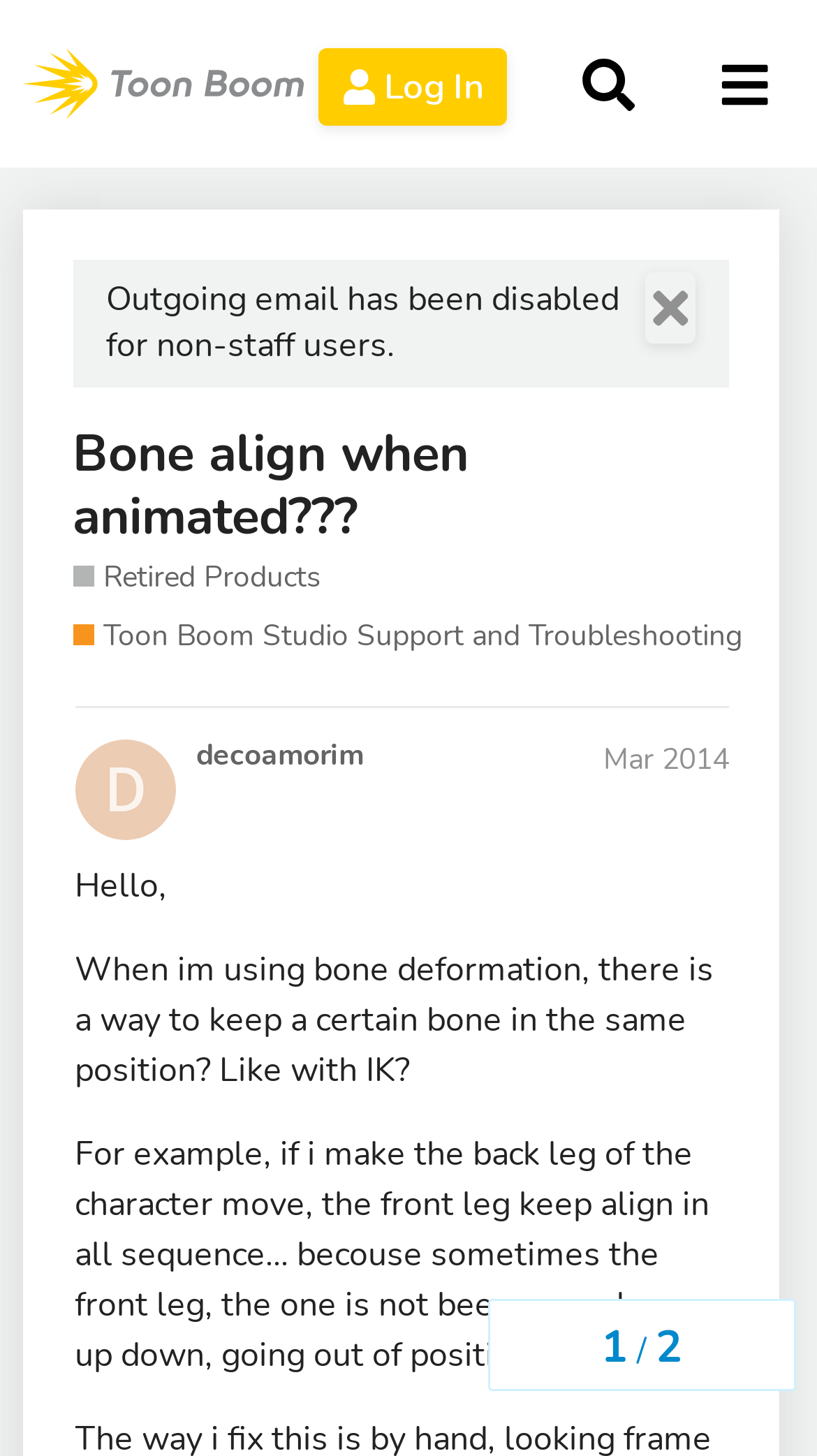What is the user's goal for the front leg?
Give a detailed response to the question by analyzing the screenshot.

The user wants to keep the front leg aligned in all sequences, even when the back leg is moved. This is implied by the text 'For example, if i make the back leg of the character move, the front leg keep align in all sequence…'.